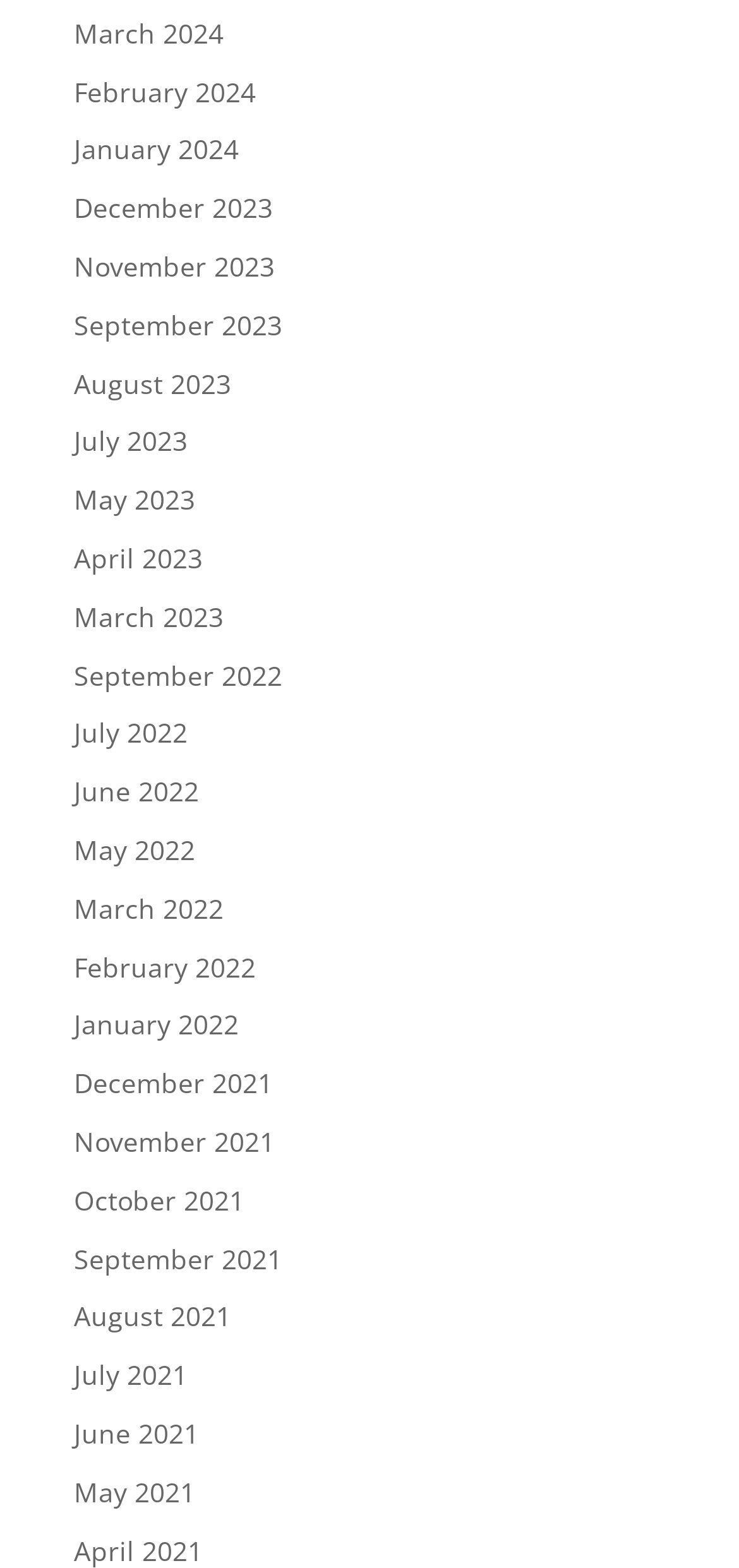Could you determine the bounding box coordinates of the clickable element to complete the instruction: "check February 2024"? Provide the coordinates as four float numbers between 0 and 1, i.e., [left, top, right, bottom].

[0.1, 0.047, 0.346, 0.07]